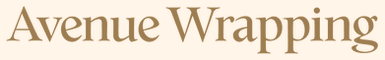Offer an in-depth description of the image.

The image features the elegantly styled logo for "Avenue Wrapping," a local gift-wrapping service in Memphis. The logo showcases the business name in a sophisticated font, highlighting their focus on artistry and thoughtful presentation. This brand is likely associated with personalized wrapping solutions designed to enhance the joy of gift-giving. Positioned within a soft, neutral background, the logo exudes a warm and inviting aesthetic, perfectly reflecting the creative and dedicated spirit of the small business dedicated to making every gift unique and memorable.